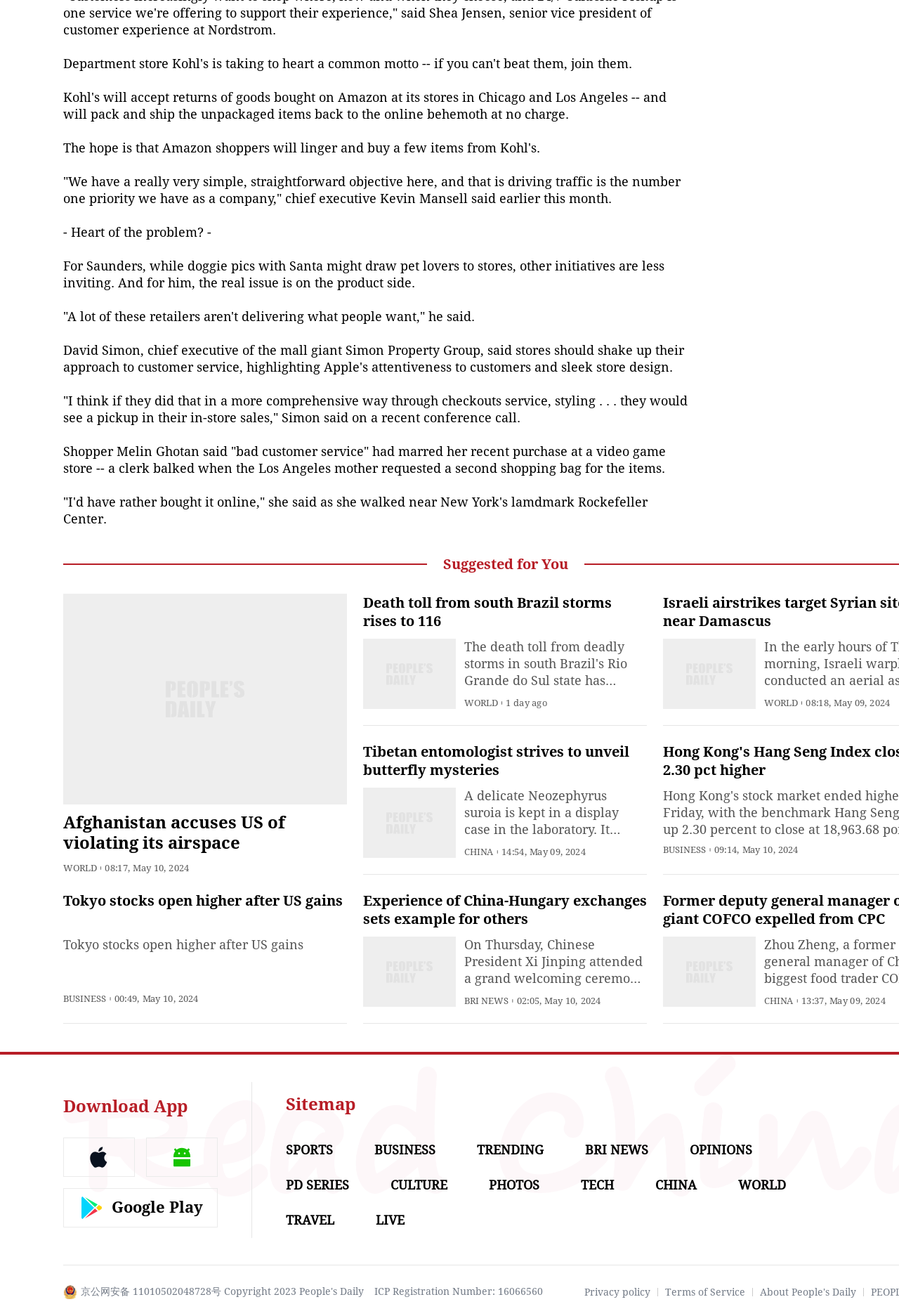Please respond in a single word or phrase: 
What is the name of the app that can be downloaded?

People's Daily English language App